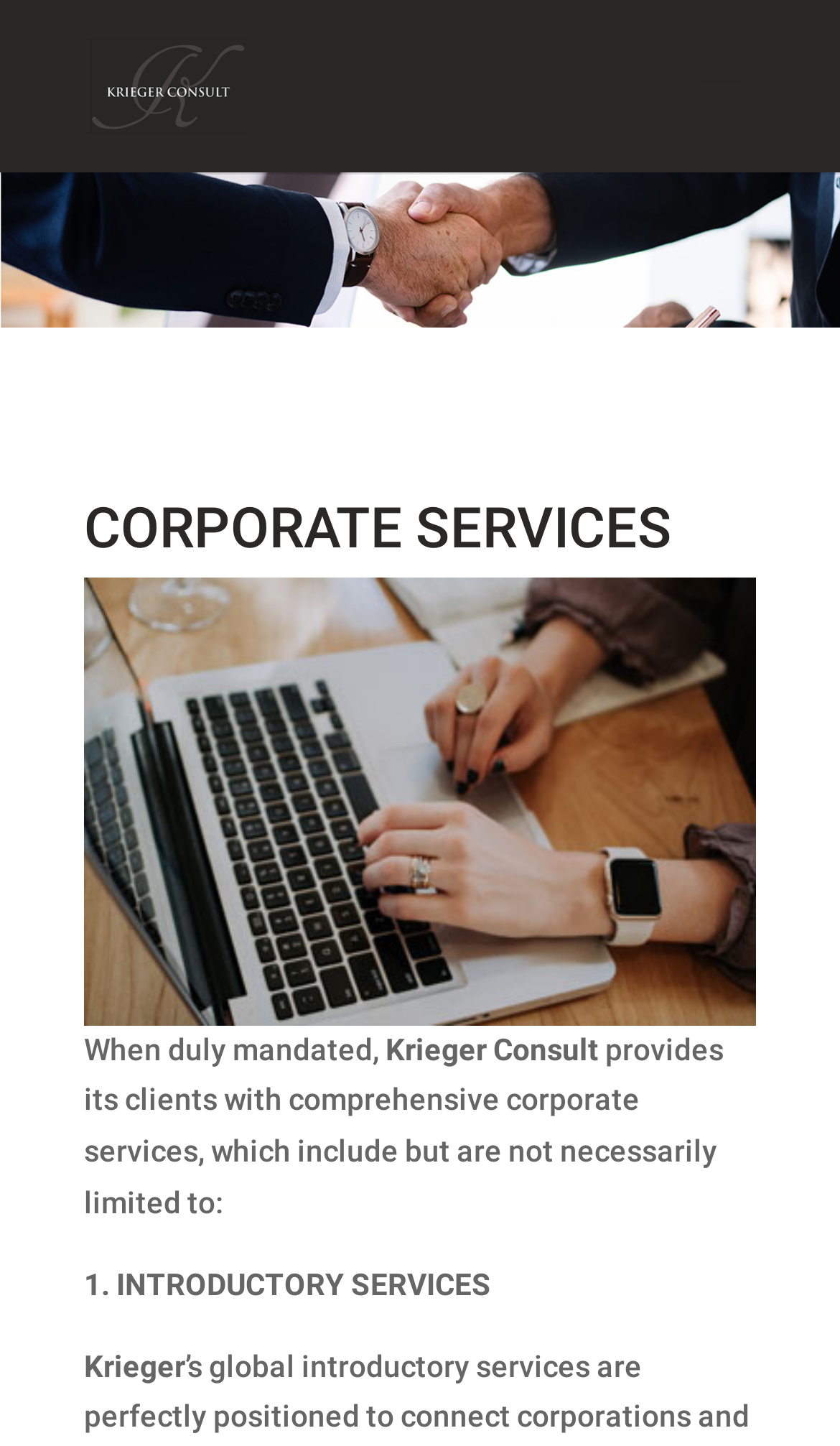Describe all the visual and textual components of the webpage comprehensively.

The webpage is about corporate services offered by Krieger Consult. At the top left, there is a link to Krieger Consult, accompanied by an image with the same name. Below this, a search bar spans across the top of the page, taking up about half of the width. 

The main content of the page is divided into sections. The first section is headed by a prominent title "CORPORATE SERVICES" located near the top center of the page. Below this title, there is a paragraph of text that describes the services provided by Krieger Consult. The text explains that the company offers comprehensive corporate services, including but not limited to several specific services. 

The first of these services is listed below the descriptive text, labeled as "1. INTRODUCTORY SERVICES". There are likely more services listed below this, but they are not visible in this screenshot. Overall, the webpage appears to be a professional services page, providing information about the corporate services offered by Krieger Consult.